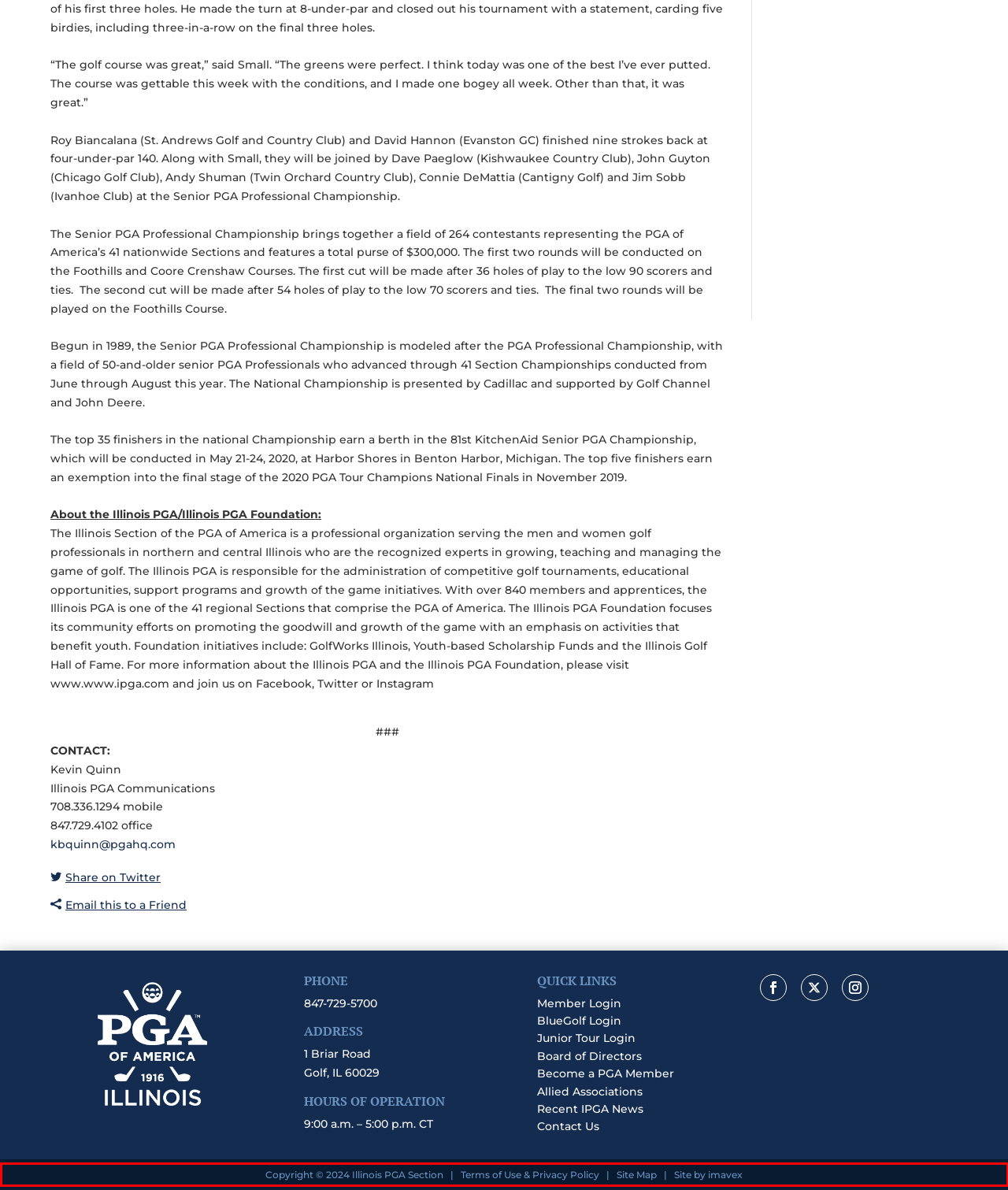Analyze the red bounding box in the provided webpage screenshot and generate the text content contained within.

Copyright © 2024 Illinois PGA Section | Terms of Use & Privacy Policy | Site Map | Site by imavex